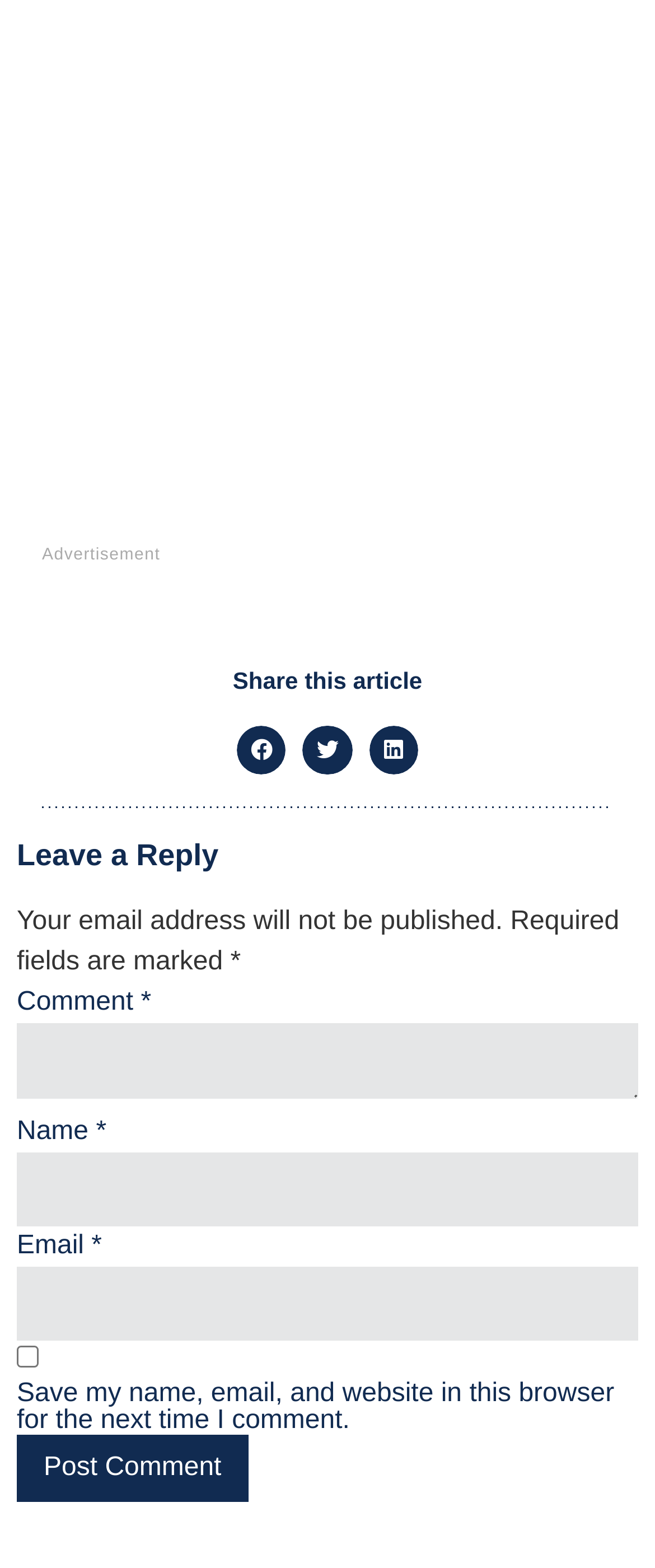Please identify the bounding box coordinates of the clickable area that will allow you to execute the instruction: "Share this article".

[0.115, 0.426, 0.885, 0.441]